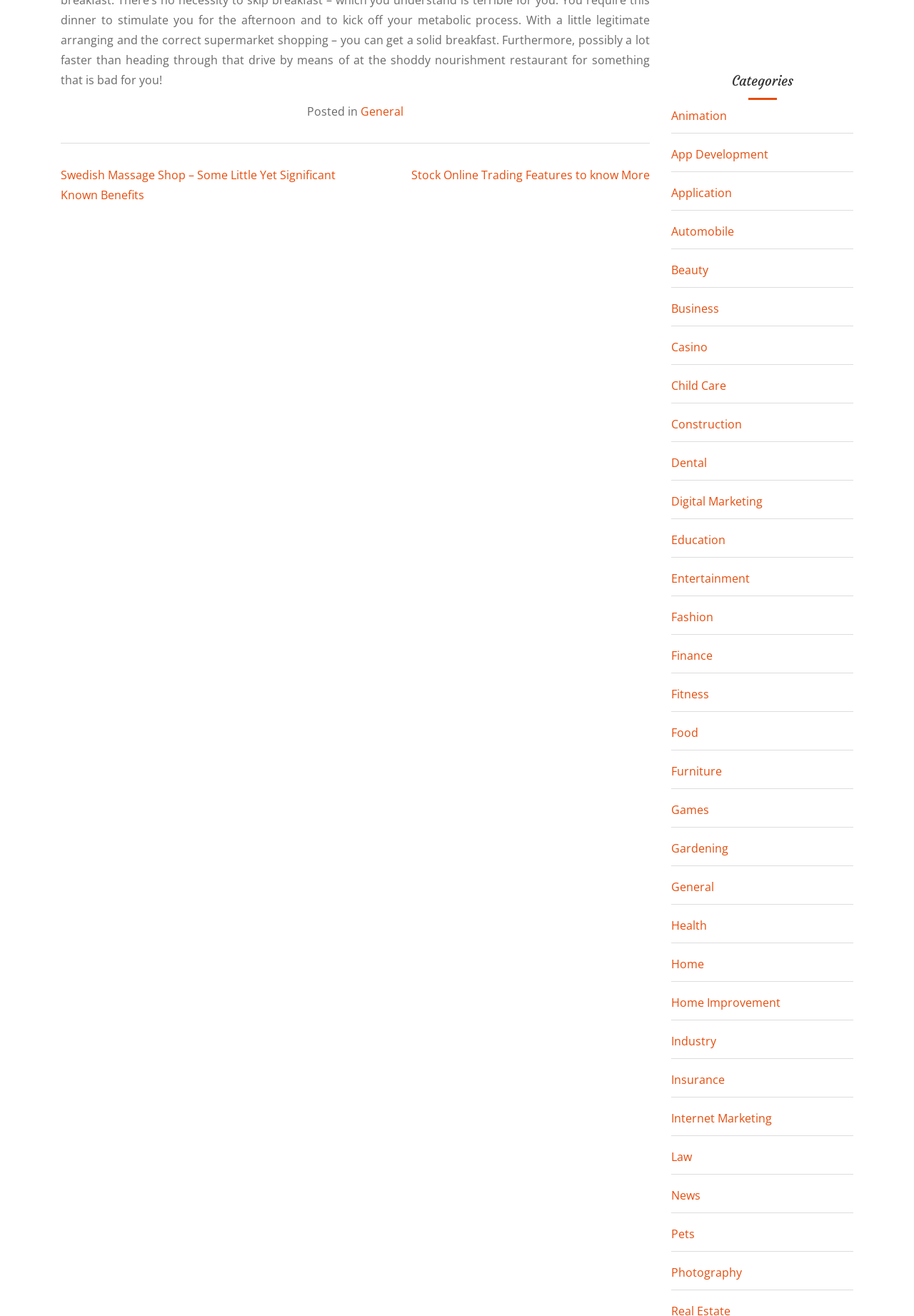Determine the bounding box coordinates of the section I need to click to execute the following instruction: "Read the 'Stock Online Trading Features to know More' article". Provide the coordinates as four float numbers between 0 and 1, i.e., [left, top, right, bottom].

[0.45, 0.127, 0.711, 0.139]